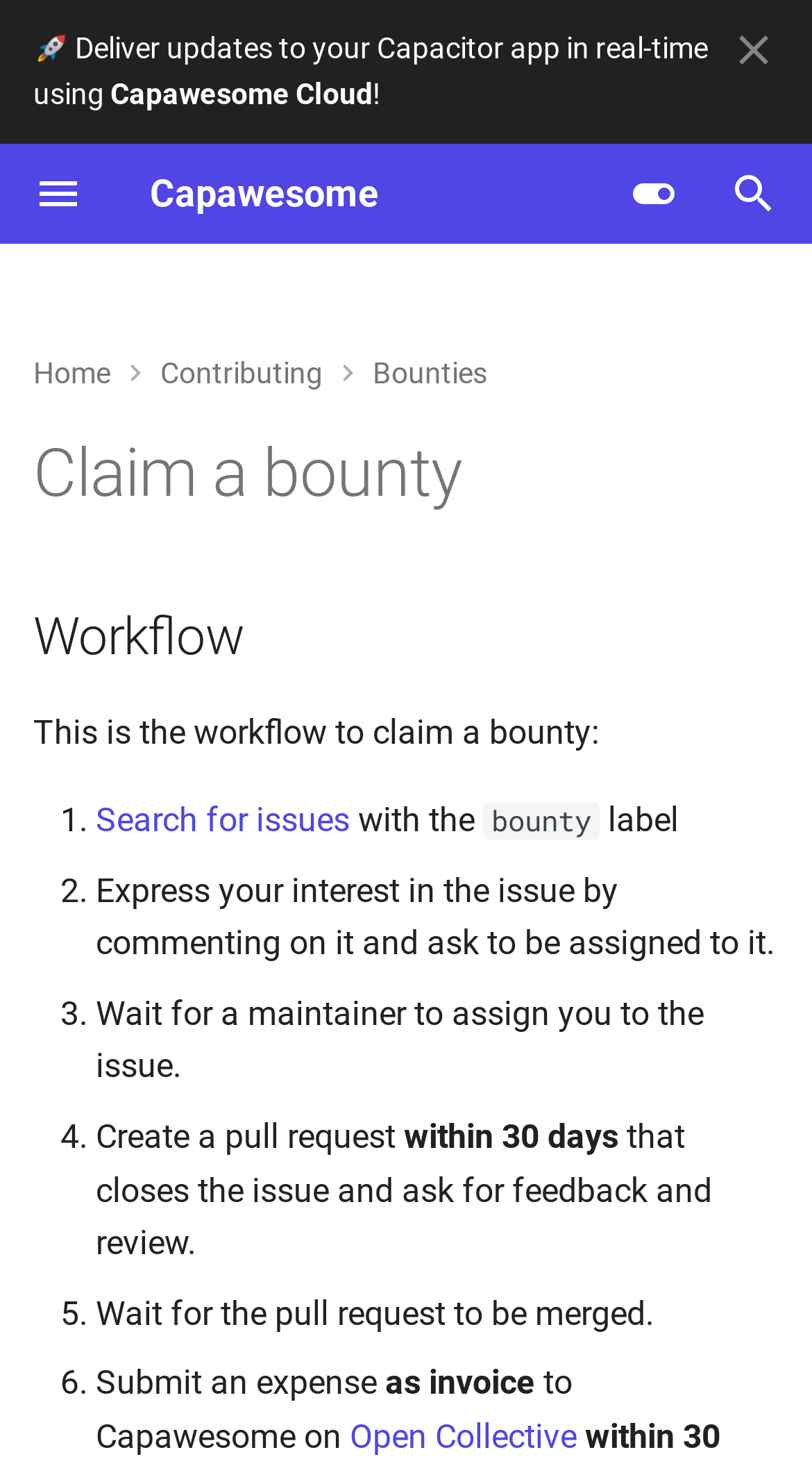Find the bounding box coordinates of the clickable area required to complete the following action: "Back to top".

[0.333, 0.096, 0.667, 0.153]